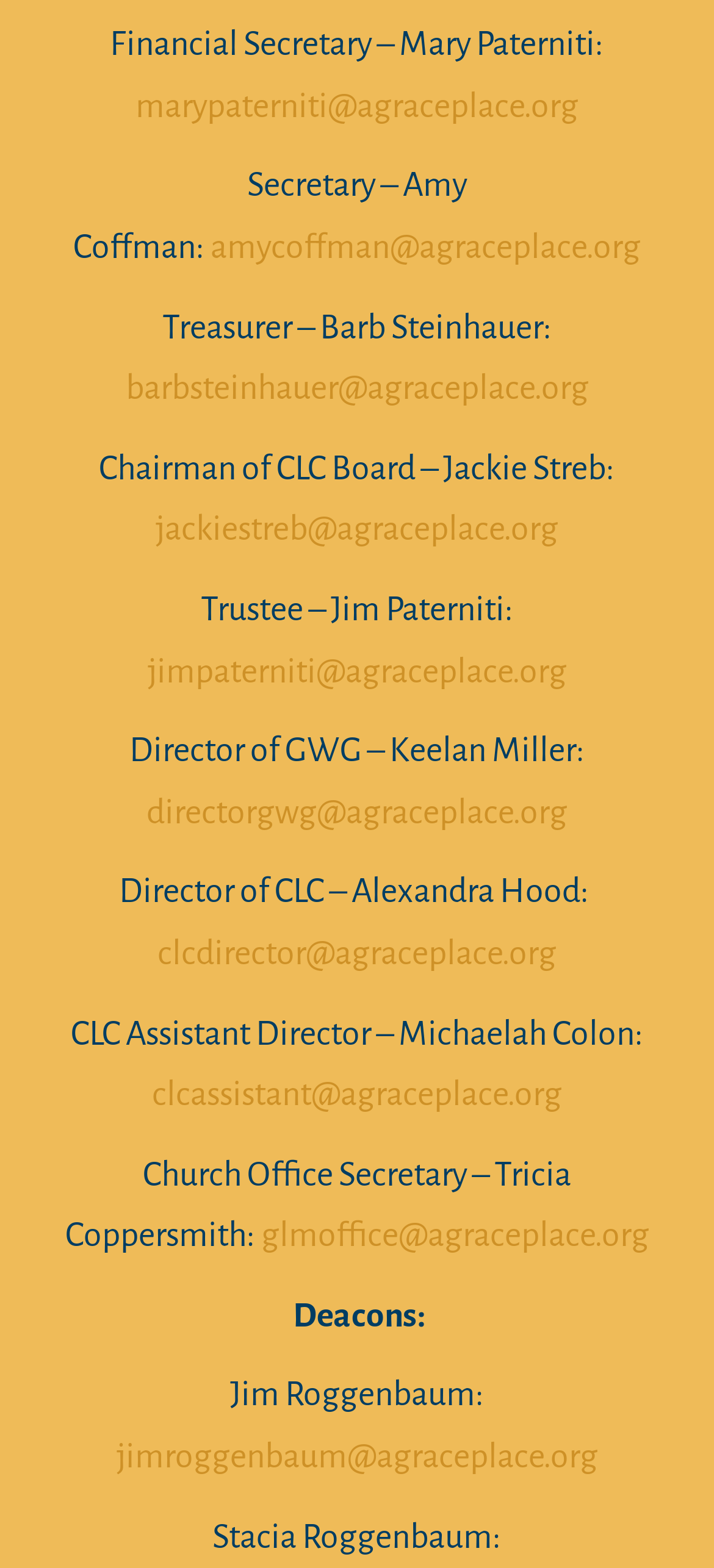From the webpage screenshot, predict the bounding box of the UI element that matches this description: "glmoffice@agraceplace.org".

[0.365, 0.776, 0.909, 0.8]